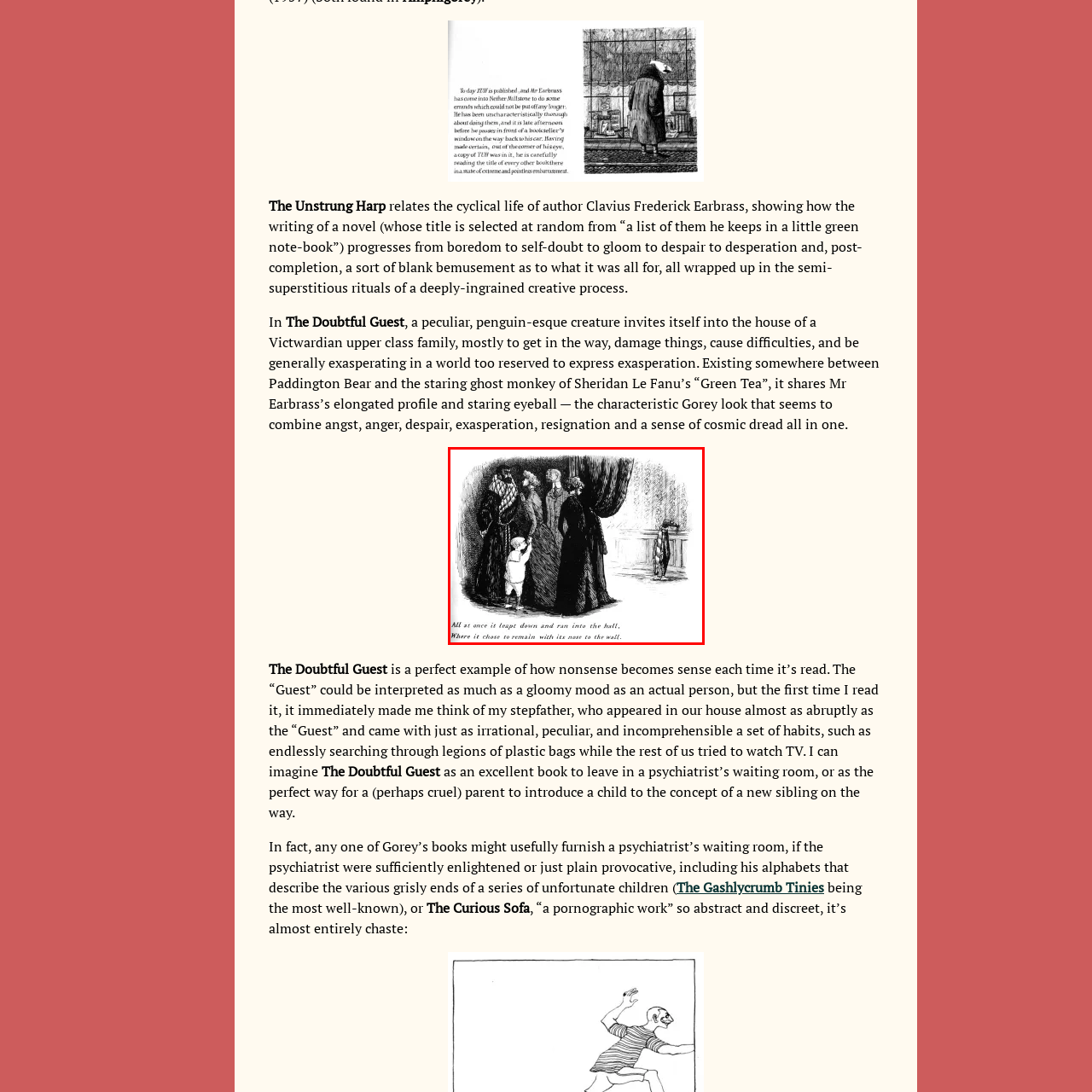Observe the highlighted image and answer the following: What is the theme of Edward Gorey's narratives?

Misunderstanding and absurdity